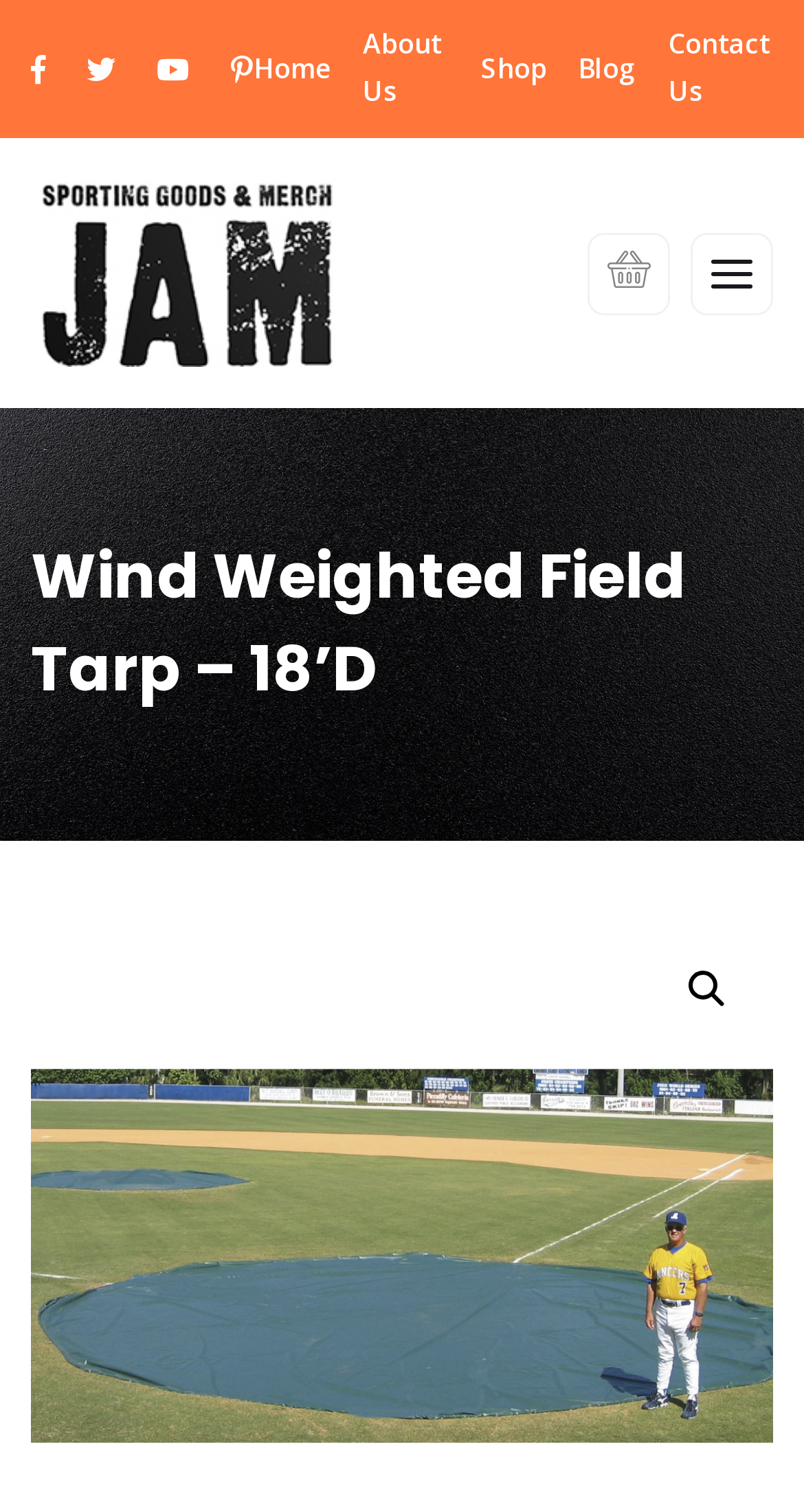What is the logo of the website?
Utilize the information in the image to give a detailed answer to the question.

I looked for an image element that is likely to be the logo of the website. I found an image element with the text 'Jam Sporting Goods' and it is located at the top left corner of the page, which is a common location for a website's logo.